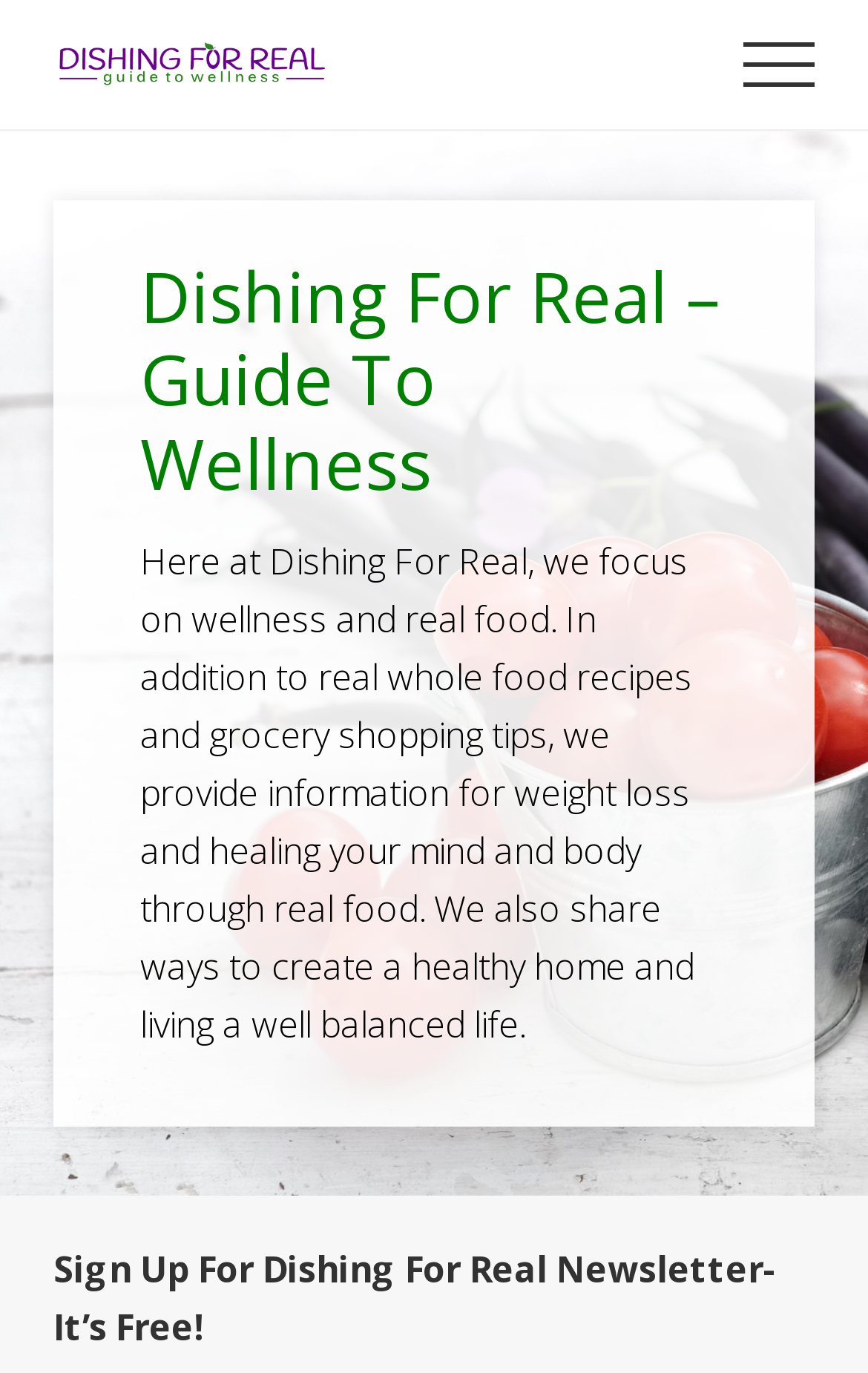Summarize the contents and layout of the webpage in detail.

The webpage is titled "Home - Dishing For Real" and has a prominent logo at the top left corner, which is an image with the text "Dishing For Real". Below the logo, there is a heading that reads "Guide to Wellness". 

At the top right corner, there is a menu button labeled "Menu" which, when expanded, displays a dropdown menu with a heading "Dishing For Real – Guide To Wellness". 

The main content of the webpage is a paragraph of text that describes the focus of the website, which is on wellness and real food, including recipes, grocery shopping tips, weight loss, and creating a healthy home and balanced life.

At the bottom of the page, there is a call-to-action to sign up for the Dishing For Real newsletter, which is free. 

There are also three links at the top left corner, labeled "Menu", "Skip to main content", and "Skip to footer", which provide navigation options for users.